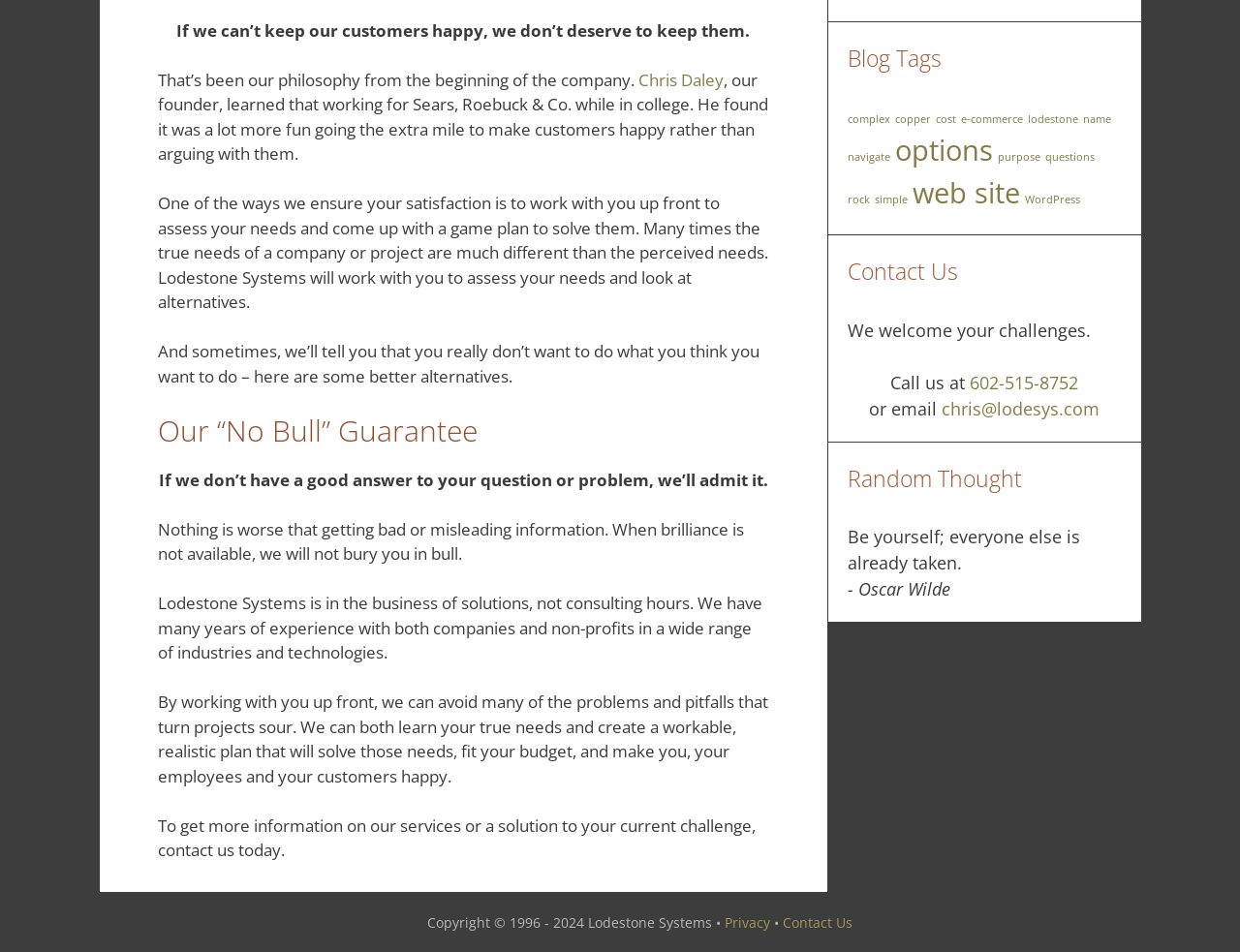Given the description Contact Us, predict the bounding box coordinates of the UI element. Ensure the coordinates are in the format (top-left x, top-left y, bottom-right x, bottom-right y) and all values are between 0 and 1.

[0.631, 0.959, 0.687, 0.979]